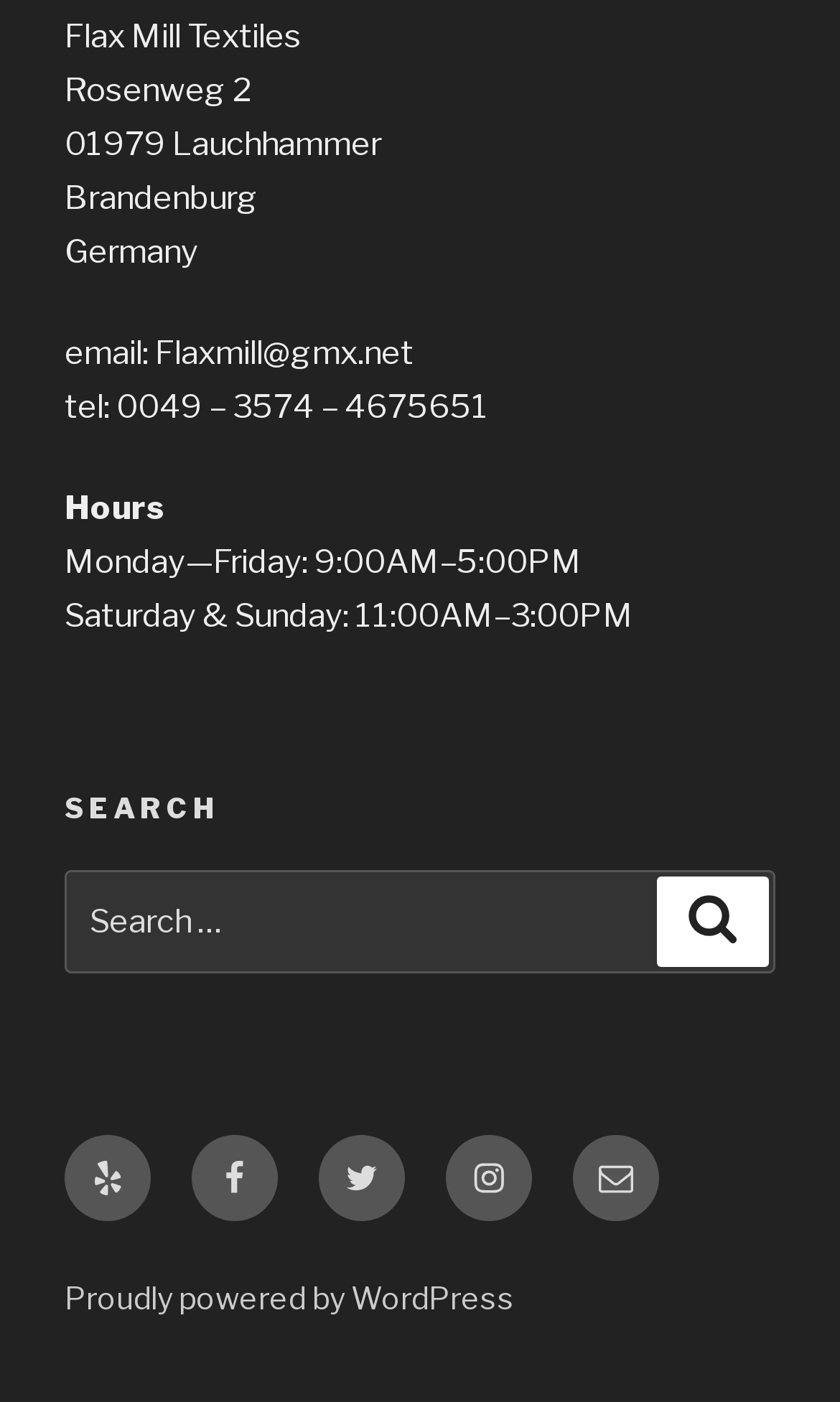Please provide a comprehensive response to the question based on the details in the image: What social media platforms are available?

The social media platforms can be found in the footer section, which are 'Yelp', 'Facebook', 'Twitter', and 'Instagram'.